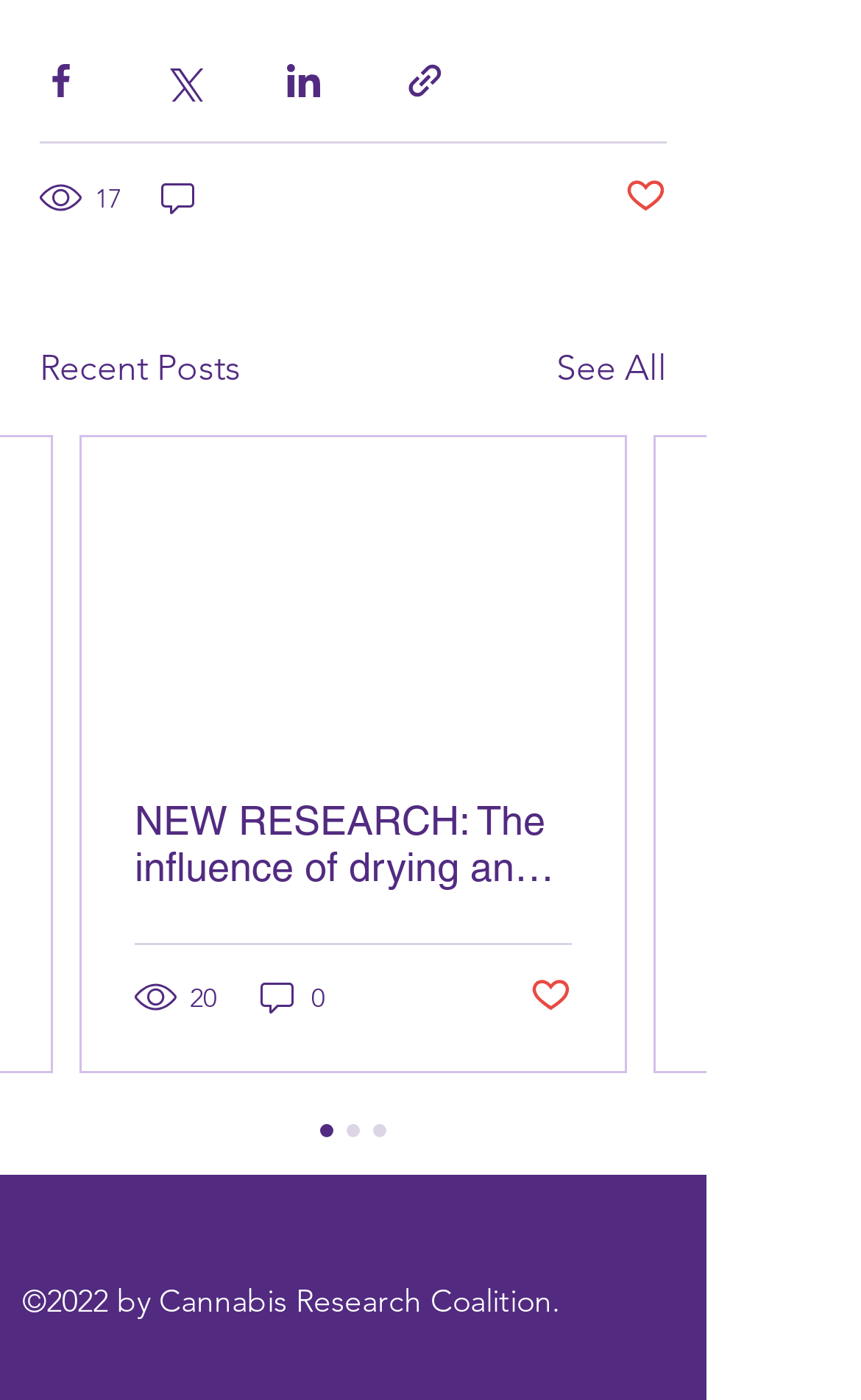Please identify the bounding box coordinates of the element that needs to be clicked to perform the following instruction: "Share via Facebook".

[0.046, 0.043, 0.095, 0.073]